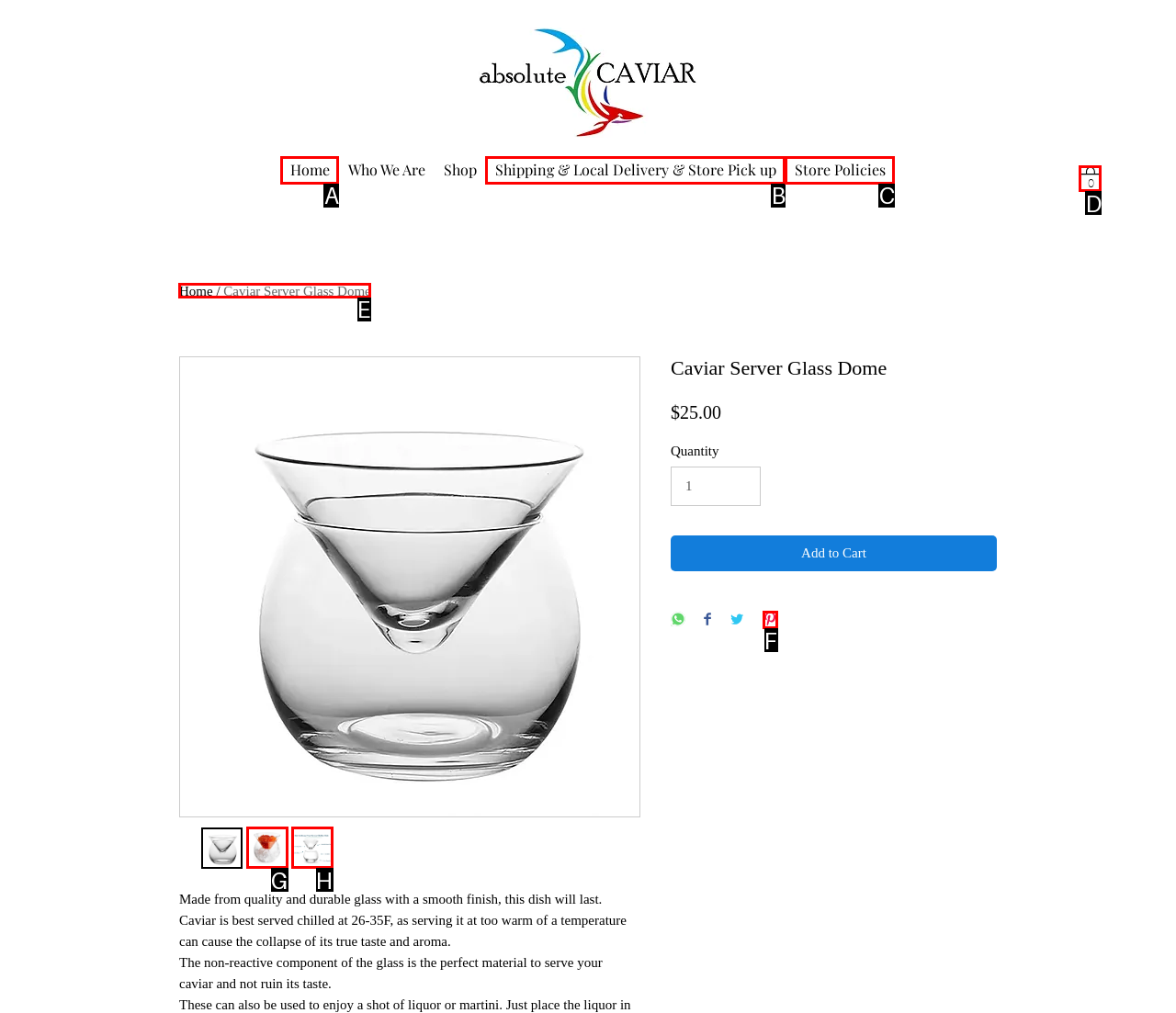What option should I click on to execute the task: View product details? Give the letter from the available choices.

E